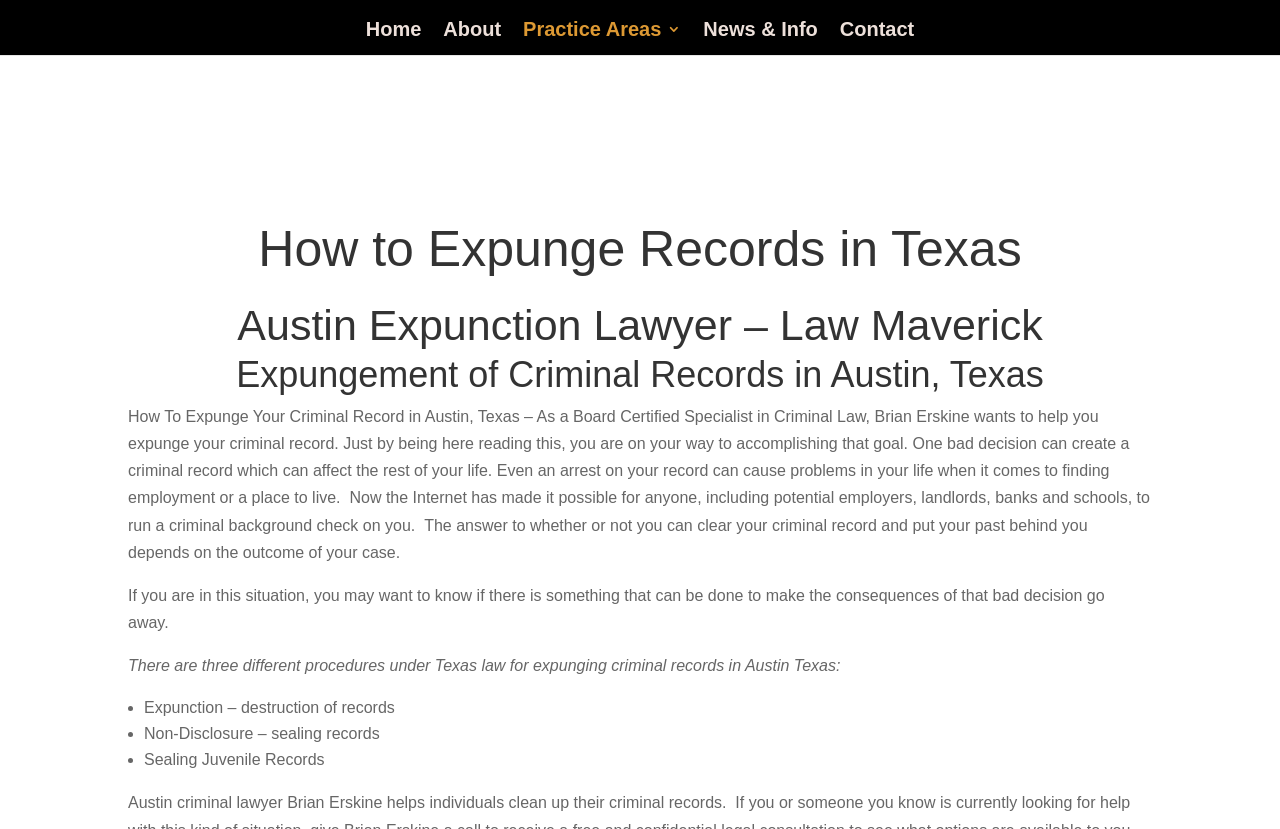What are the three procedures for expunging criminal records in Austin, Texas?
Analyze the image and provide a thorough answer to the question.

According to the webpage, there are three different procedures under Texas law for expunging criminal records in Austin, Texas, which are listed as Expunction – destruction of records, Non-Disclosure – sealing records, and Sealing Juvenile Records.